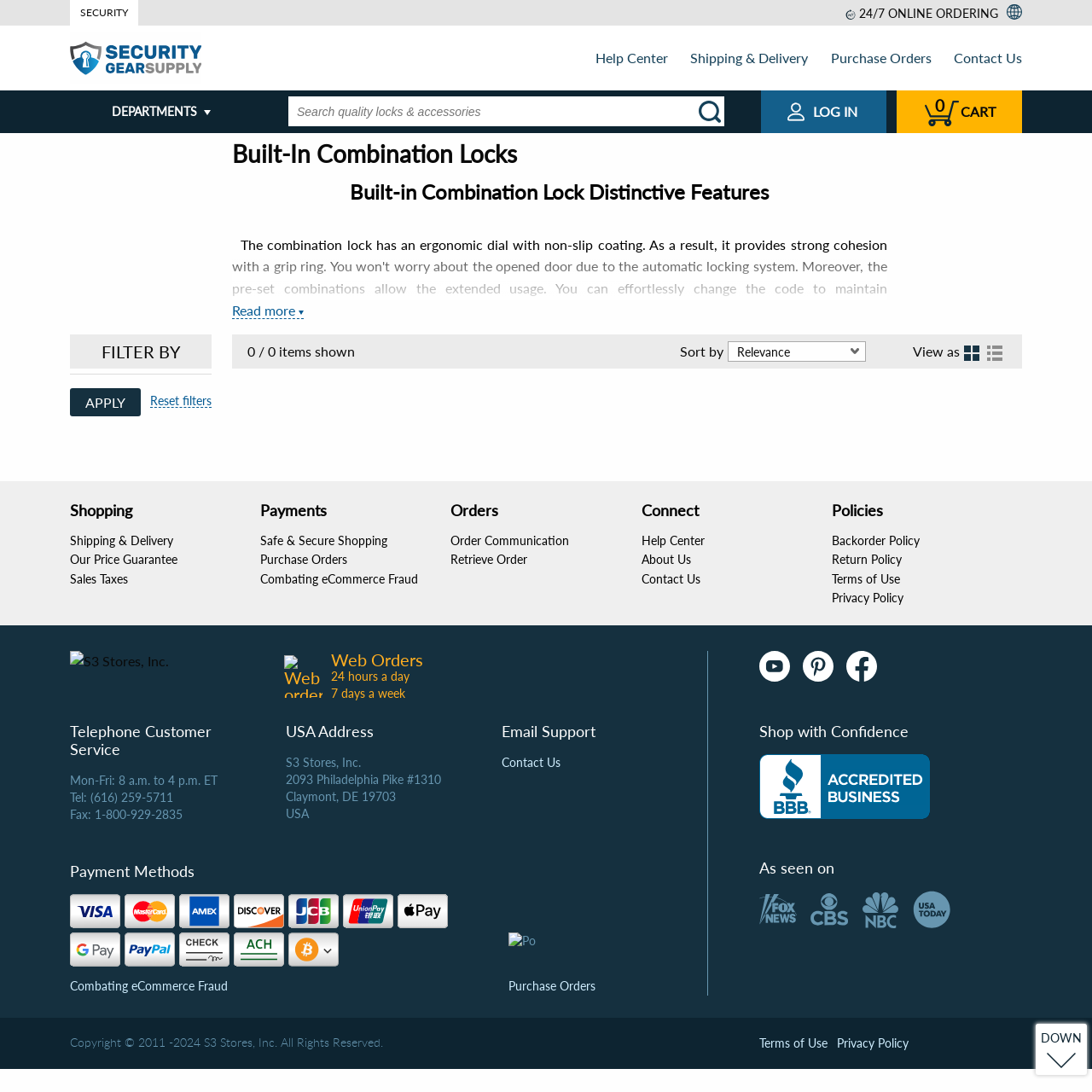What is the name of the website?
Kindly answer the question with as much detail as you can.

I found the answer by looking at the link element with the text 'SecurityGearSupply.com' which is likely to be the website's name.